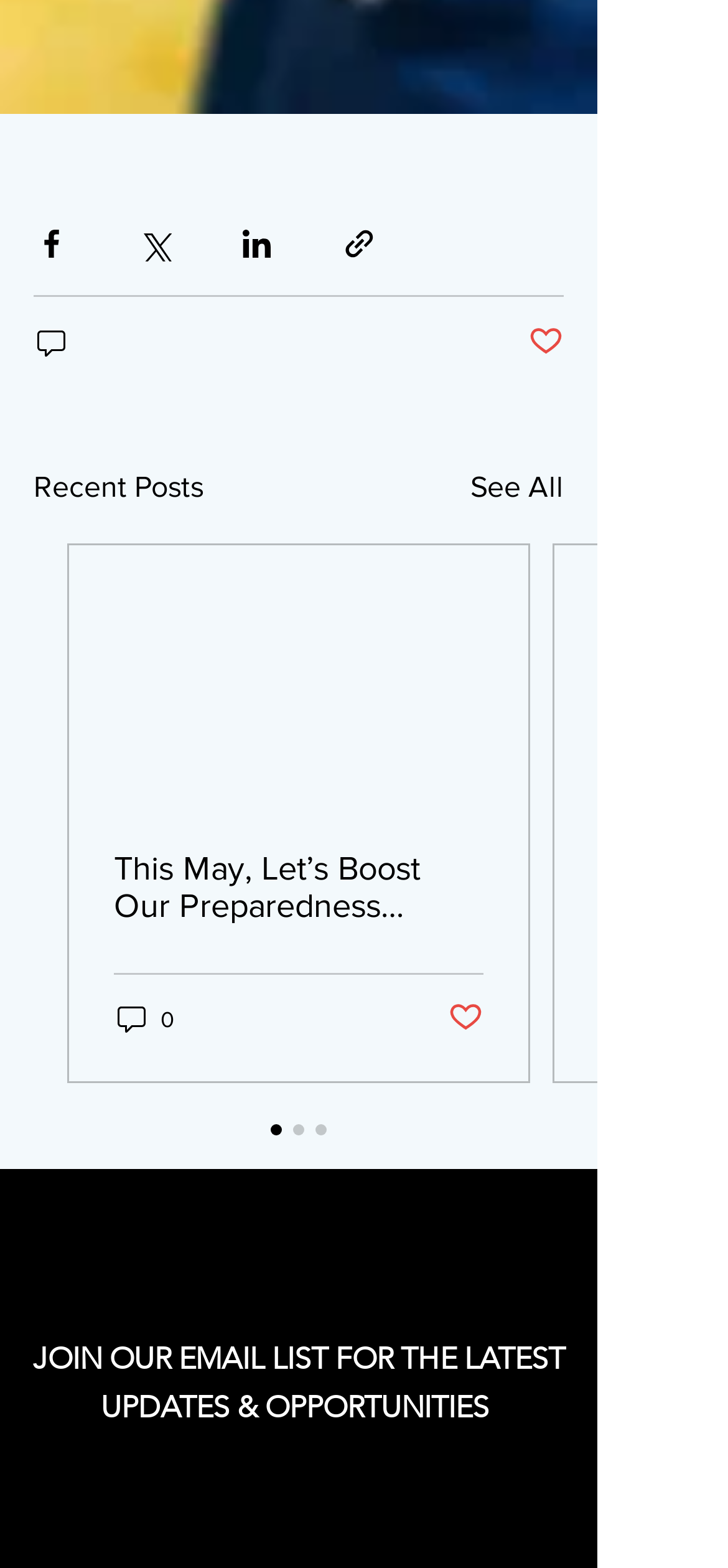What is the number of comments on the current post?
Please respond to the question thoroughly and include all relevant details.

The text '0 comments' appears twice on the webpage, indicating that there are no comments on the current post.